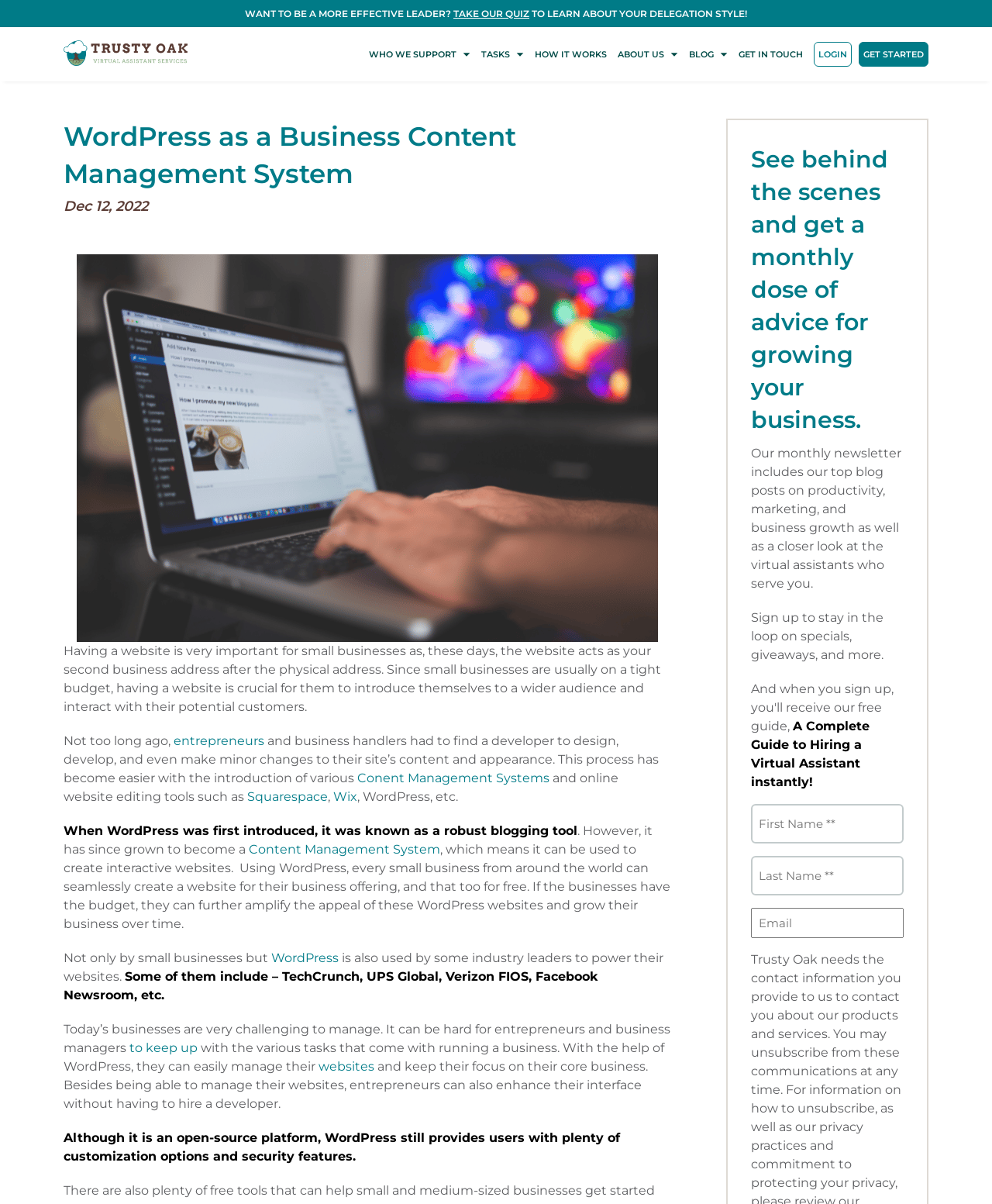Please find and generate the text of the main header of the webpage.

WordPress as a Business Content Management System